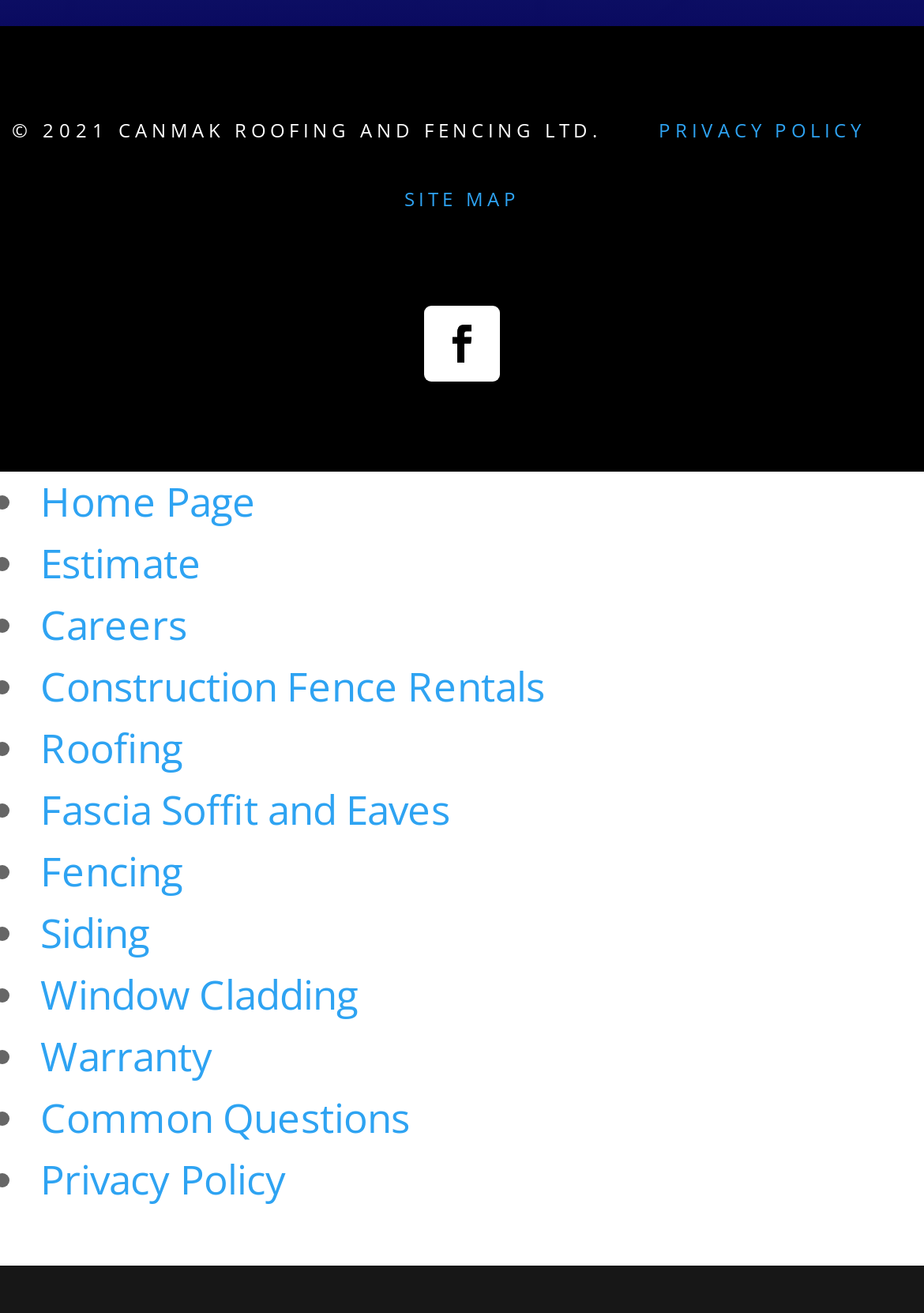What is the company name mentioned at the bottom of the page?
Using the image, respond with a single word or phrase.

CANMAK ROOFING AND FENCING LTD.